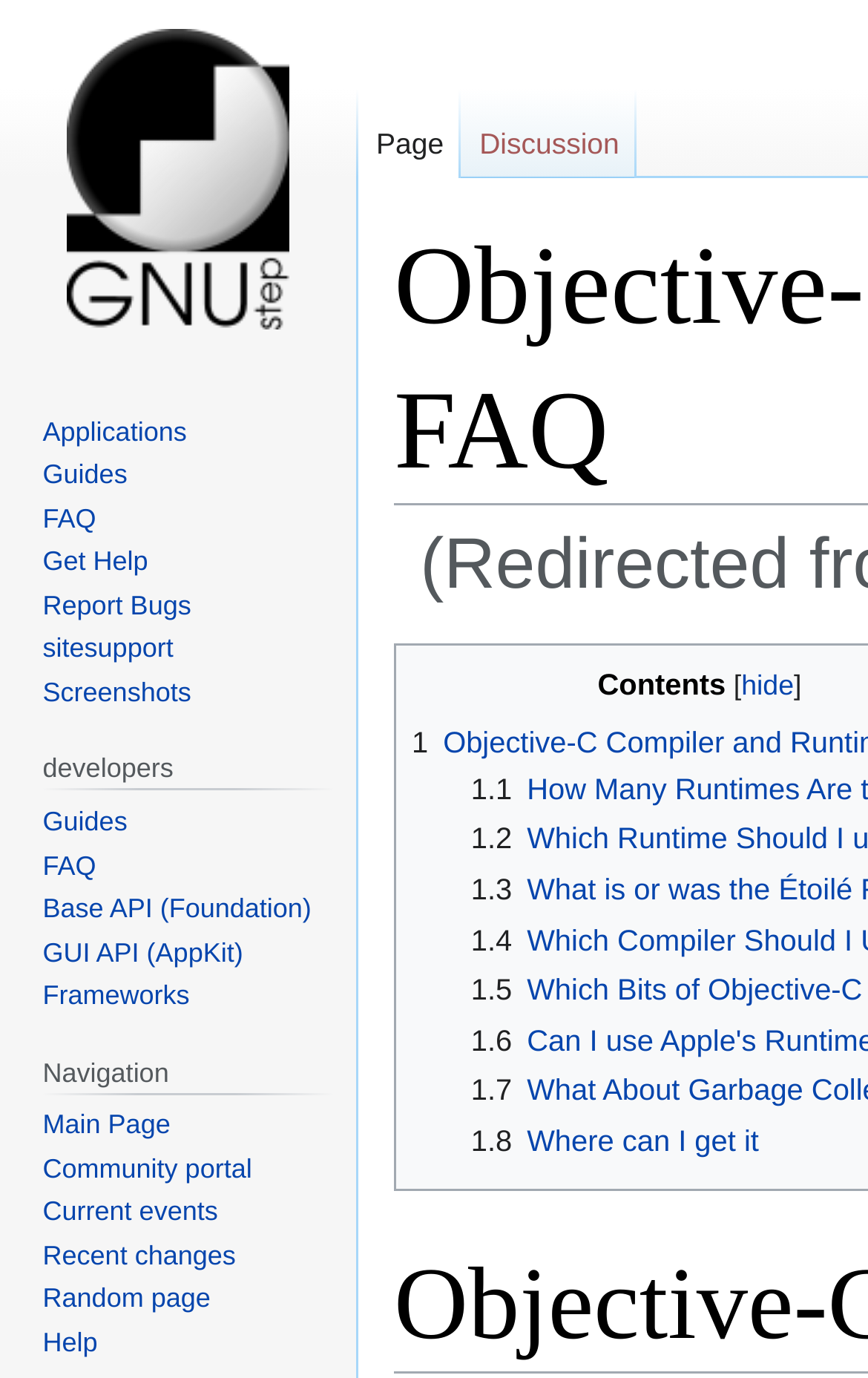Provide a thorough summary of the webpage.

The webpage is about the Objective-C Compiler and Runtime FAQ on the GNUstepWiki. At the top, there are two links, "Jump to navigation" and "Jump to search", positioned side by side. Below them, there is a button labeled "hide". 

To the right of these elements, there is a heading titled "Contents". Below the "Contents" heading, there is a link titled "1.8 Where can I get it". 

On the left side of the page, there are three navigation sections: "Namespaces", "users", and "developers". The "Namespaces" section contains two links, "Page" and "Discussion". The "users" section has seven links, including "Applications", "Guides", "FAQ", "Get Help", "Report Bugs", "sitesupport", and "Screenshots". The "developers" section has a heading with the same title, followed by six links, including "Guides", "FAQ", "Base API (Foundation)", "GUI API (AppKit)", "Frameworks", and another "Guides" link.

At the bottom left, there is a "Navigation" section with a heading and eight links, including "Main Page", "Community portal", "Current events", "Recent changes", "Random page", and "Help".